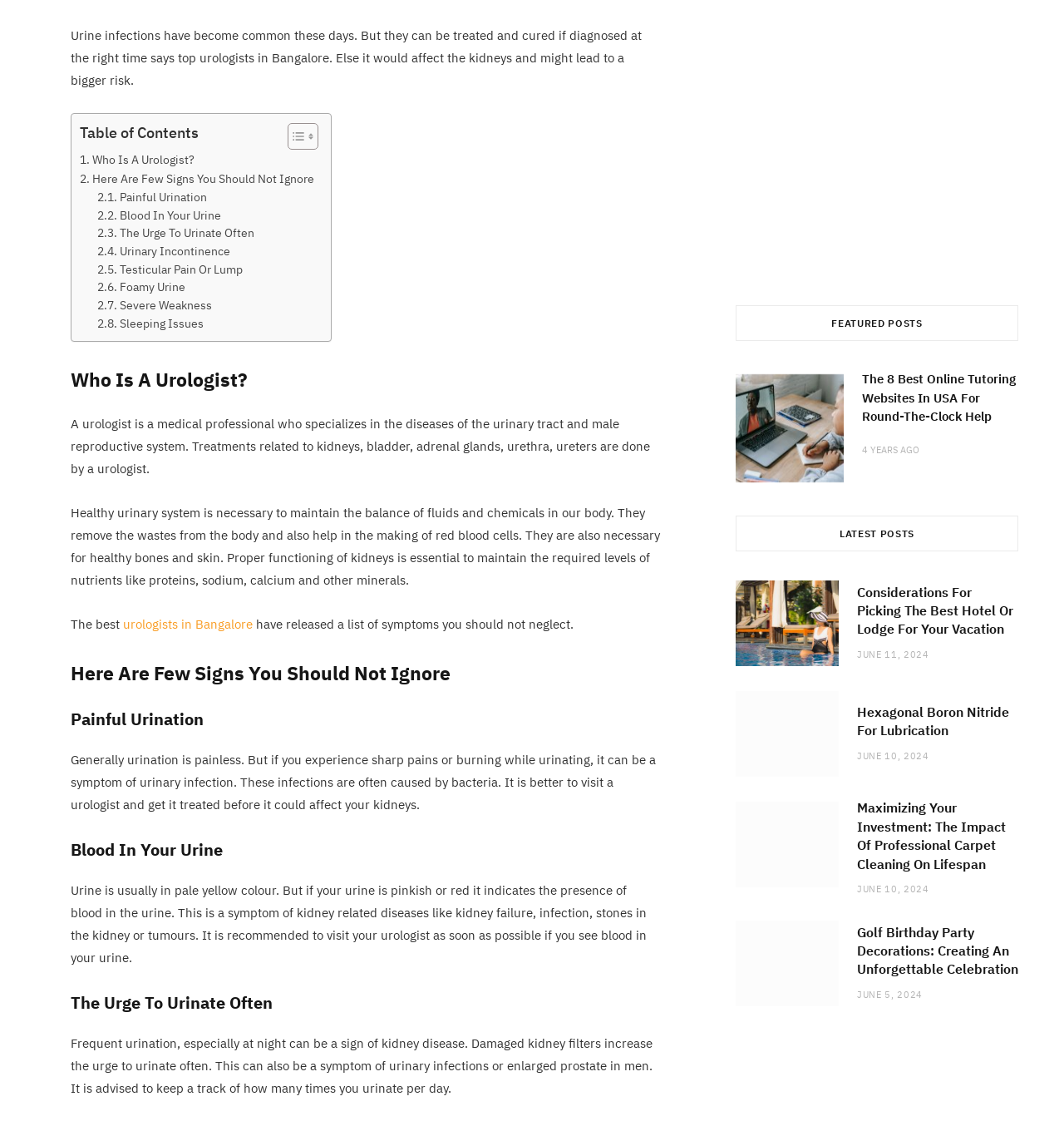Given the description June 5, 2024, predict the bounding box coordinates of the UI element. Ensure the coordinates are in the format (top-left x, top-left y, bottom-right x, bottom-right y) and all values are between 0 and 1.

[0.805, 0.878, 0.867, 0.888]